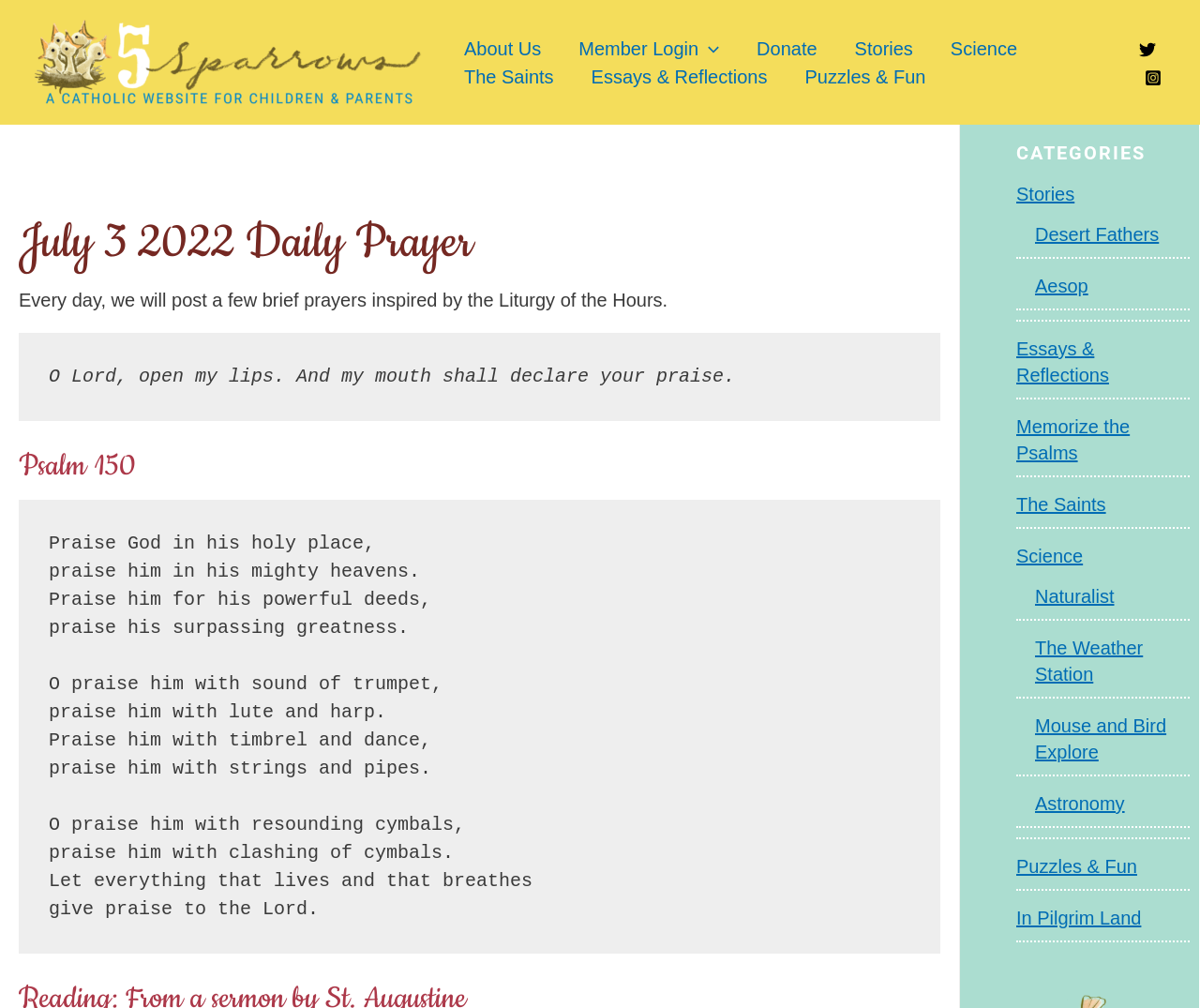Please answer the following question using a single word or phrase: 
What is the name of the Catholic website?

5Sparrows